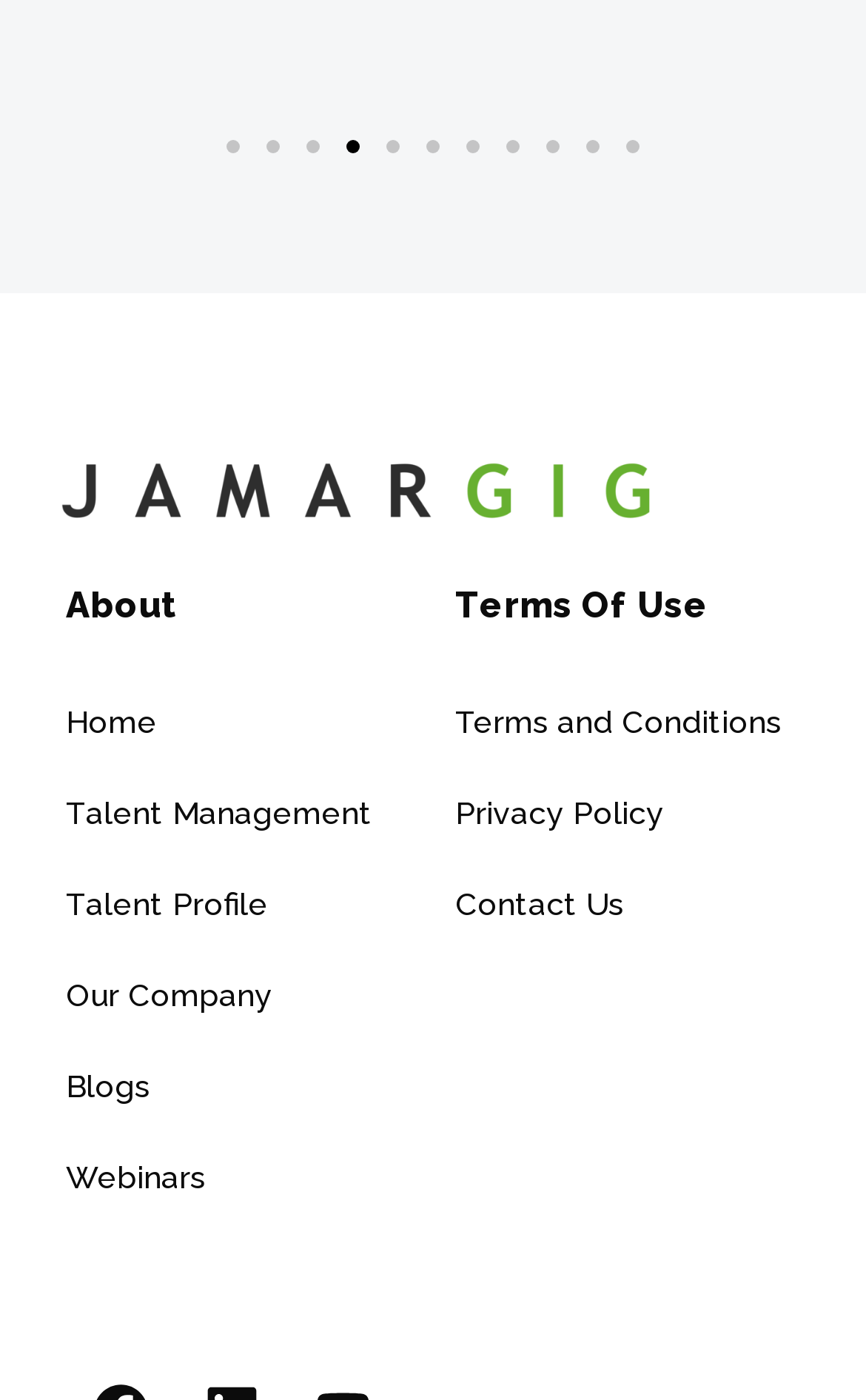Could you specify the bounding box coordinates for the clickable section to complete the following instruction: "Navigate to Home page"?

[0.076, 0.484, 0.474, 0.549]